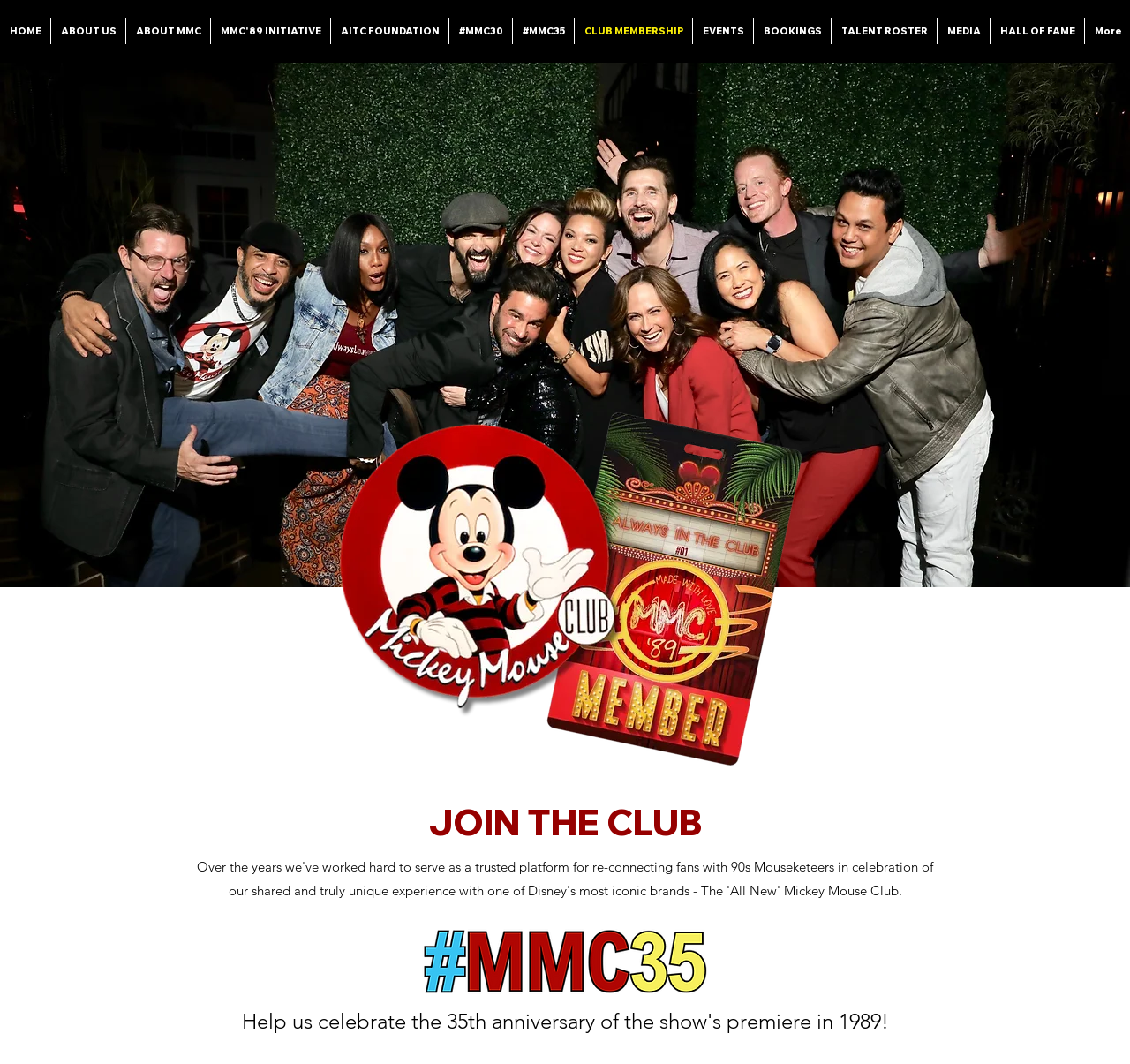Determine the coordinates of the bounding box that should be clicked to complete the instruction: "View MMC'89 INITIATIVE". The coordinates should be represented by four float numbers between 0 and 1: [left, top, right, bottom].

[0.186, 0.017, 0.292, 0.041]